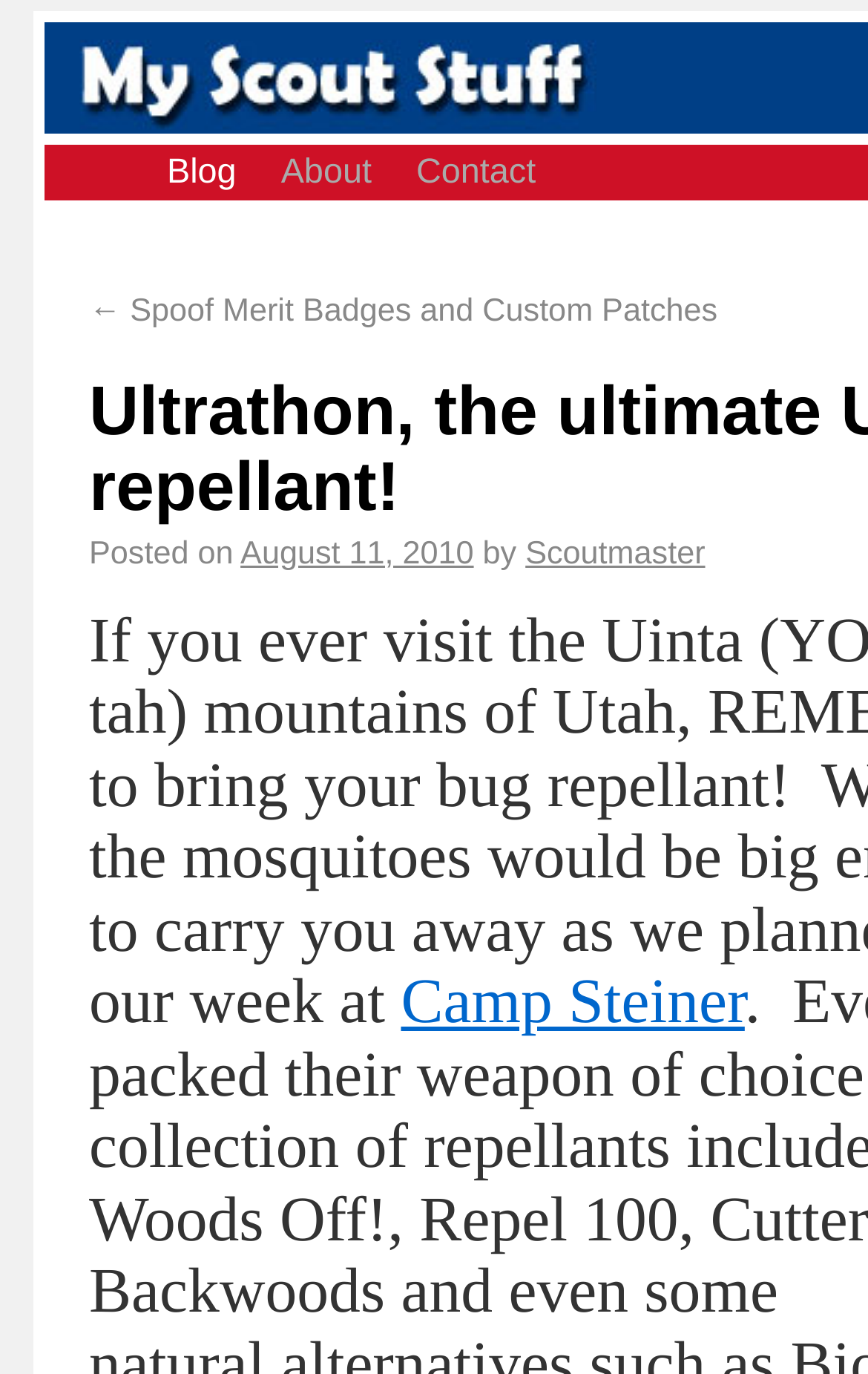What is the first menu item?
Based on the visual, give a brief answer using one word or a short phrase.

Blog